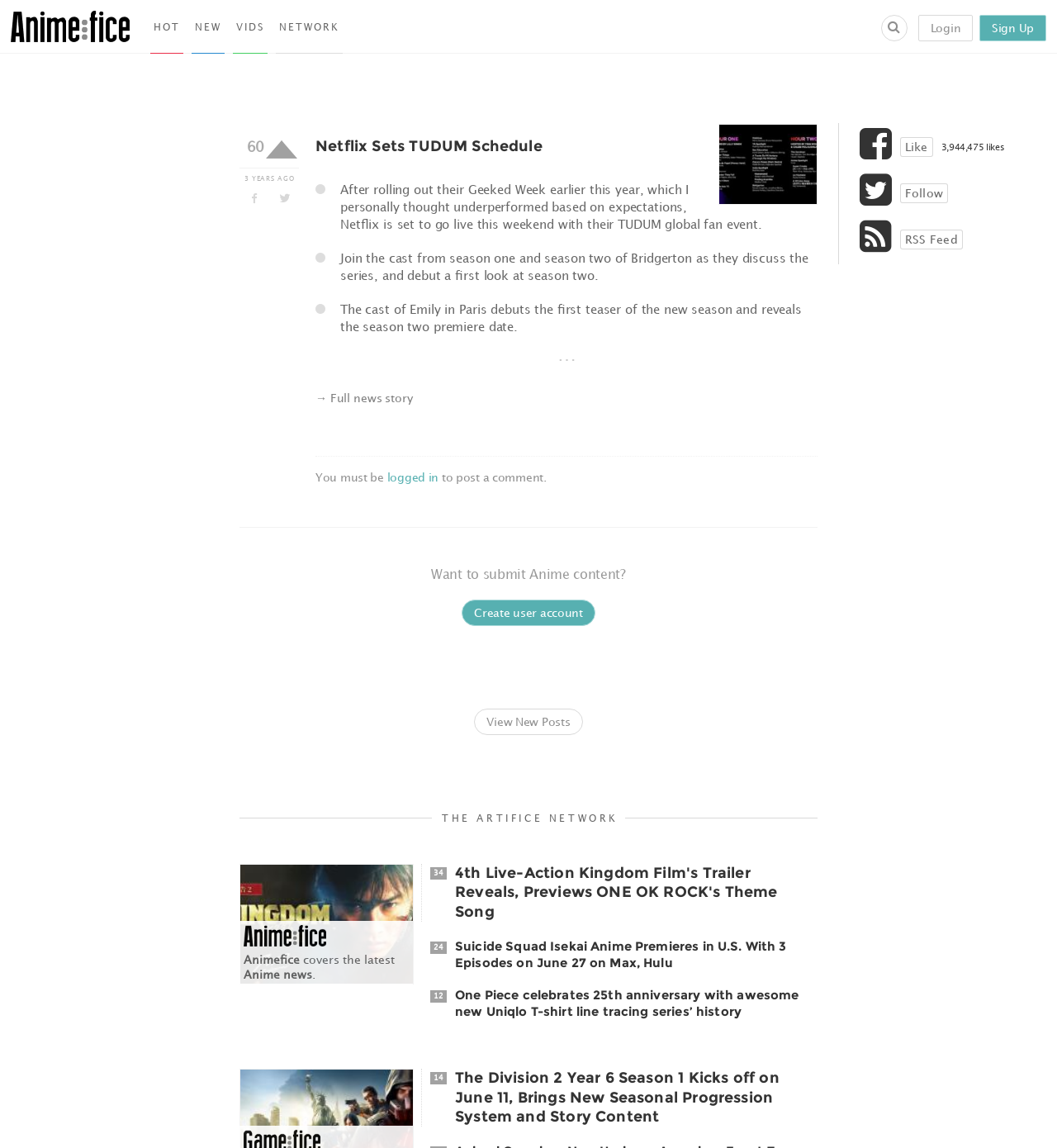Extract the heading text from the webpage.

Netflix Sets TUDUM Schedule